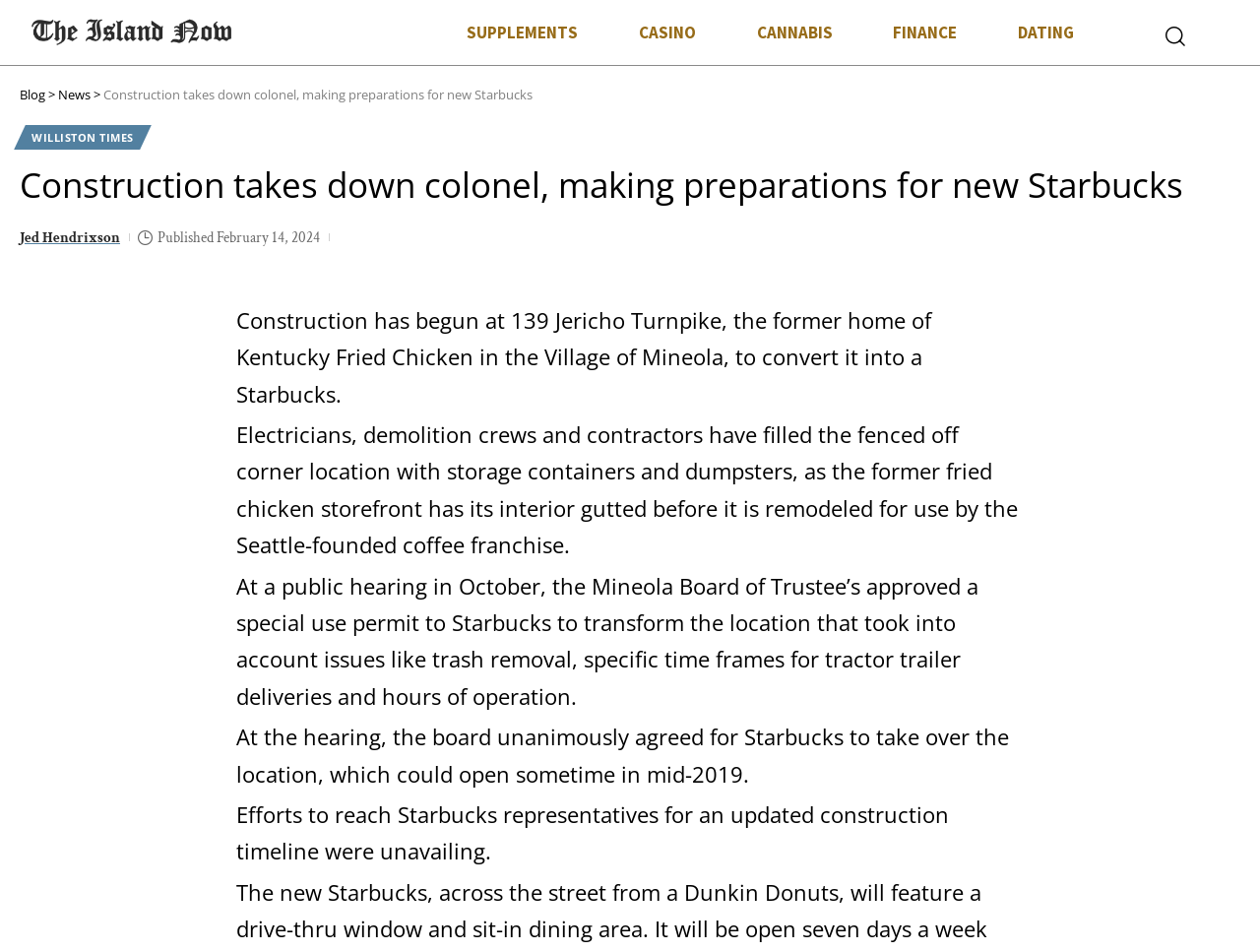Find the bounding box coordinates for the HTML element specified by: "FINANCE".

[0.685, 0.01, 0.784, 0.058]